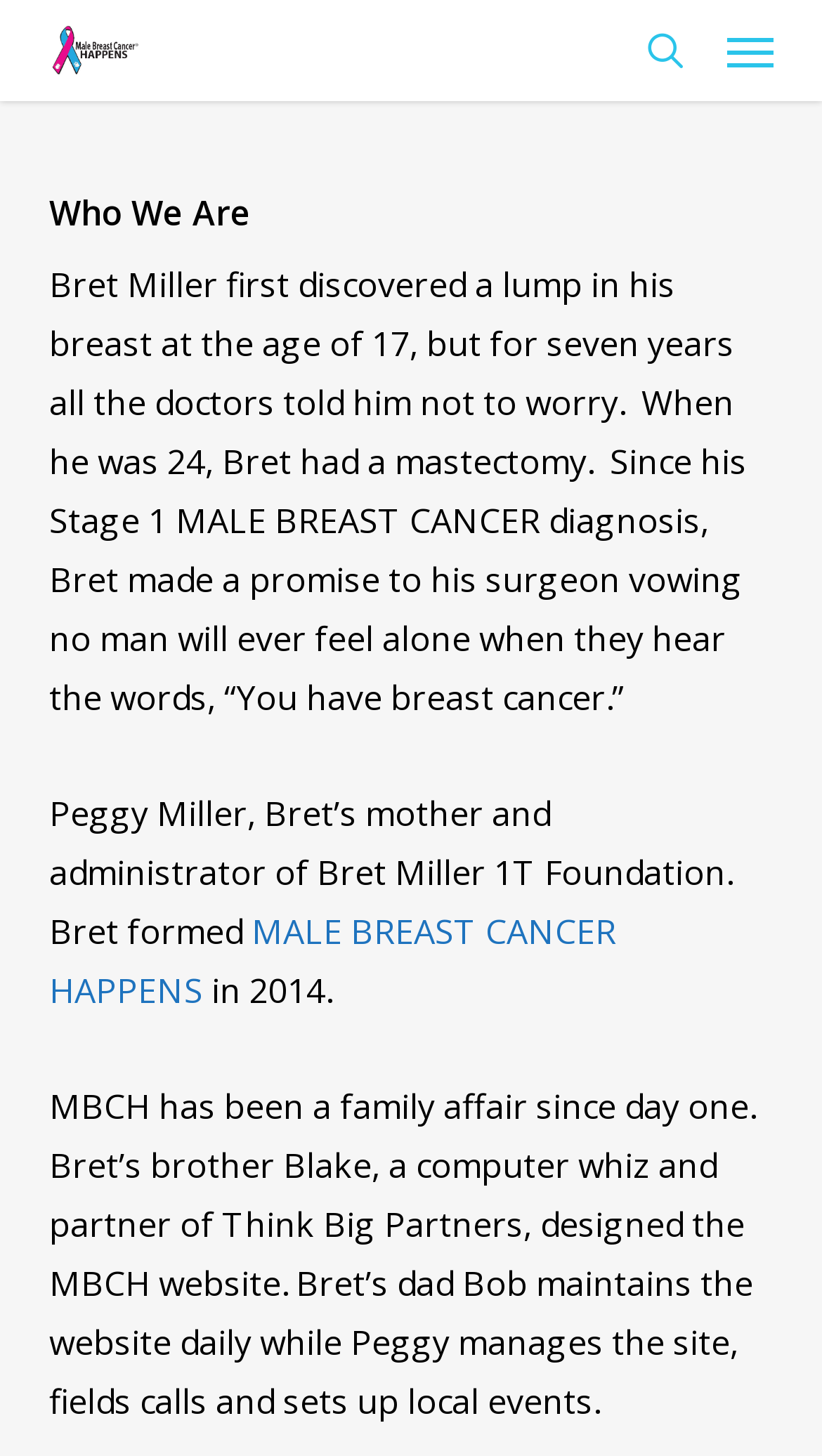Bounding box coordinates are specified in the format (top-left x, top-left y, bottom-right x, bottom-right y). All values are floating point numbers bounded between 0 and 1. Please provide the bounding box coordinate of the region this sentence describes: MALE BREAST CANCER HAPPENS

[0.06, 0.624, 0.75, 0.696]